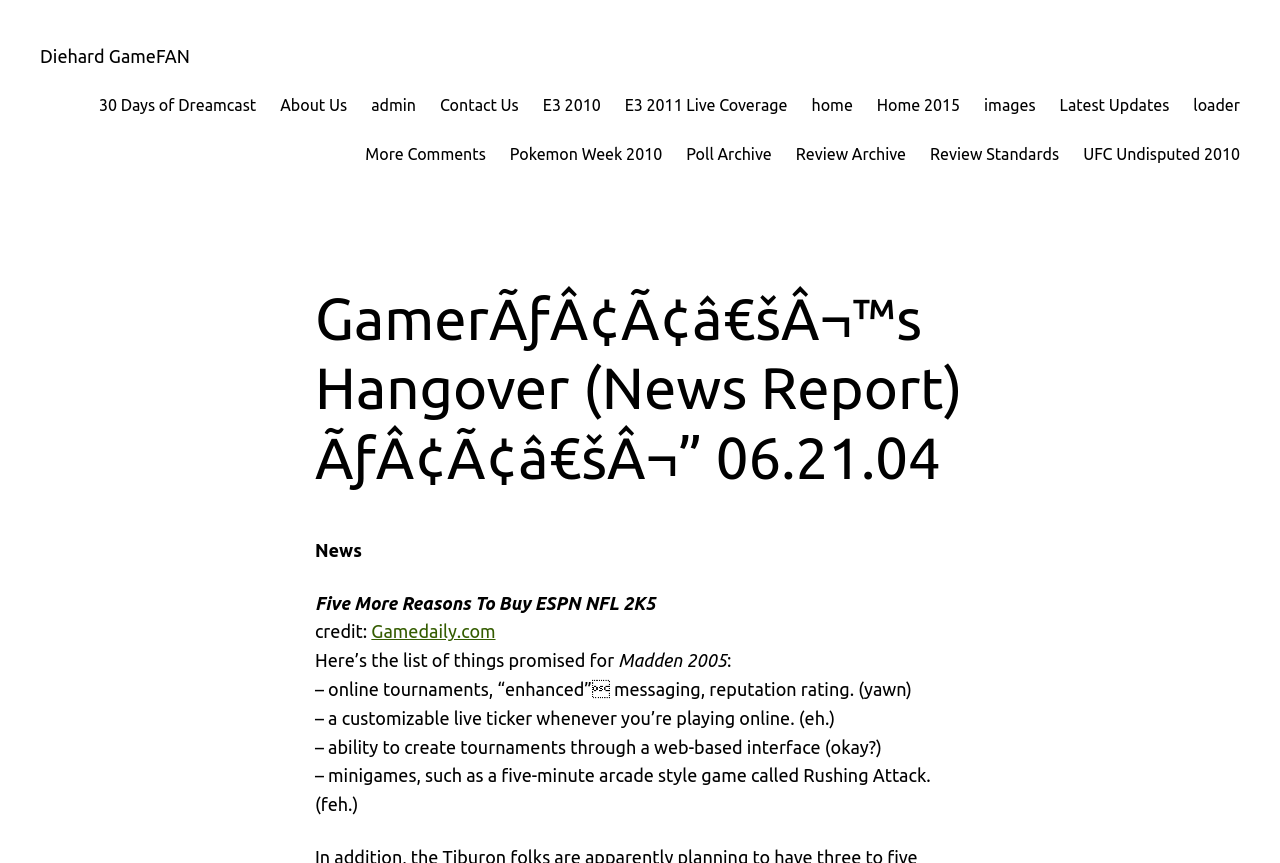Given the element description Review Standards, predict the bounding box coordinates for the UI element in the webpage screenshot. The format should be (top-left x, top-left y, bottom-right x, bottom-right y), and the values should be between 0 and 1.

[0.727, 0.165, 0.827, 0.195]